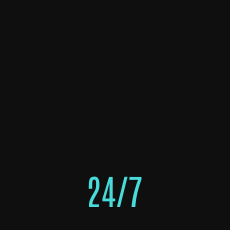Where are the automotive services being offered?
Identify the answer in the screenshot and reply with a single word or phrase.

Dubai